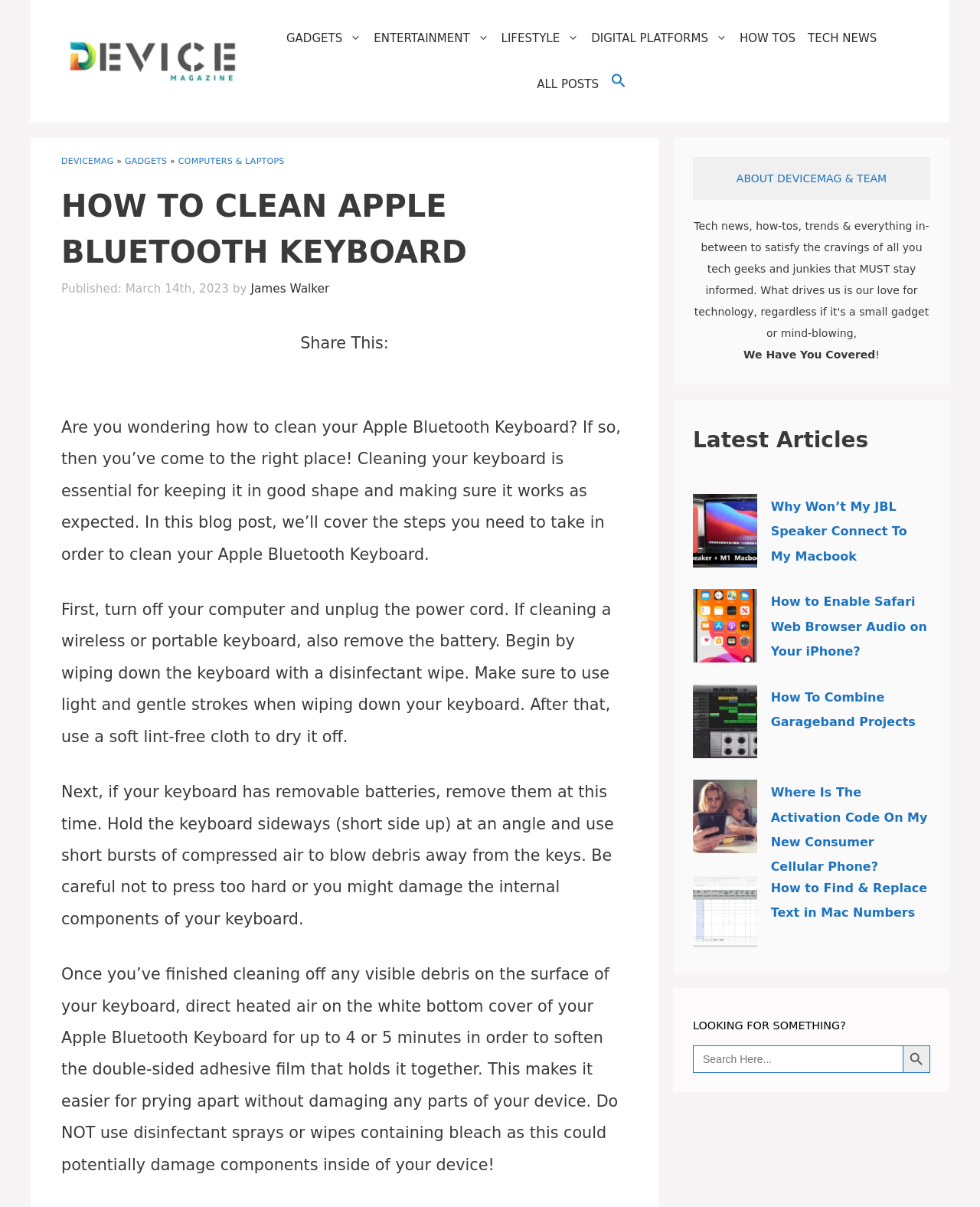Convey a detailed summary of the webpage, mentioning all key elements.

This webpage is about cleaning an Apple Bluetooth Keyboard. At the top, there is a banner with the site's name, "DeviceMAG", and a navigation menu with links to various categories such as "GADGETS", "ENTERTAINMENT", and "HOW TOS". Below the navigation menu, there is a header with the title "HOW TO CLEAN APPLE BLUETOOTH KEYBOARD" and a publication date.

The main content of the webpage is divided into several sections. The first section provides an introduction to cleaning the keyboard, explaining why it's essential and what the article will cover. The following sections provide step-by-step instructions on how to clean the keyboard, including turning off the computer, wiping down the keyboard with a disinfectant wipe, and using compressed air to blow away debris.

On the right side of the webpage, there are three complementary sections. The first section has a heading "ABOUT DEVICEMAG & TEAM" and a link to learn more. The second section displays "Latest Articles" with images and links to four different articles, including "Why Won't My JBL Speaker Connect To My Macbook" and "How to Enable Safari Web Browser Audio on Your iPhone?". The third section has a heading "LOOKING FOR SOMETHING?" and a search bar where users can search for specific topics.

Throughout the webpage, there are various images, including the site's logo, search icons, and images related to the articles in the "Latest Articles" section. The overall layout is organized, with clear headings and concise text, making it easy to follow the instructions and navigate the webpage.